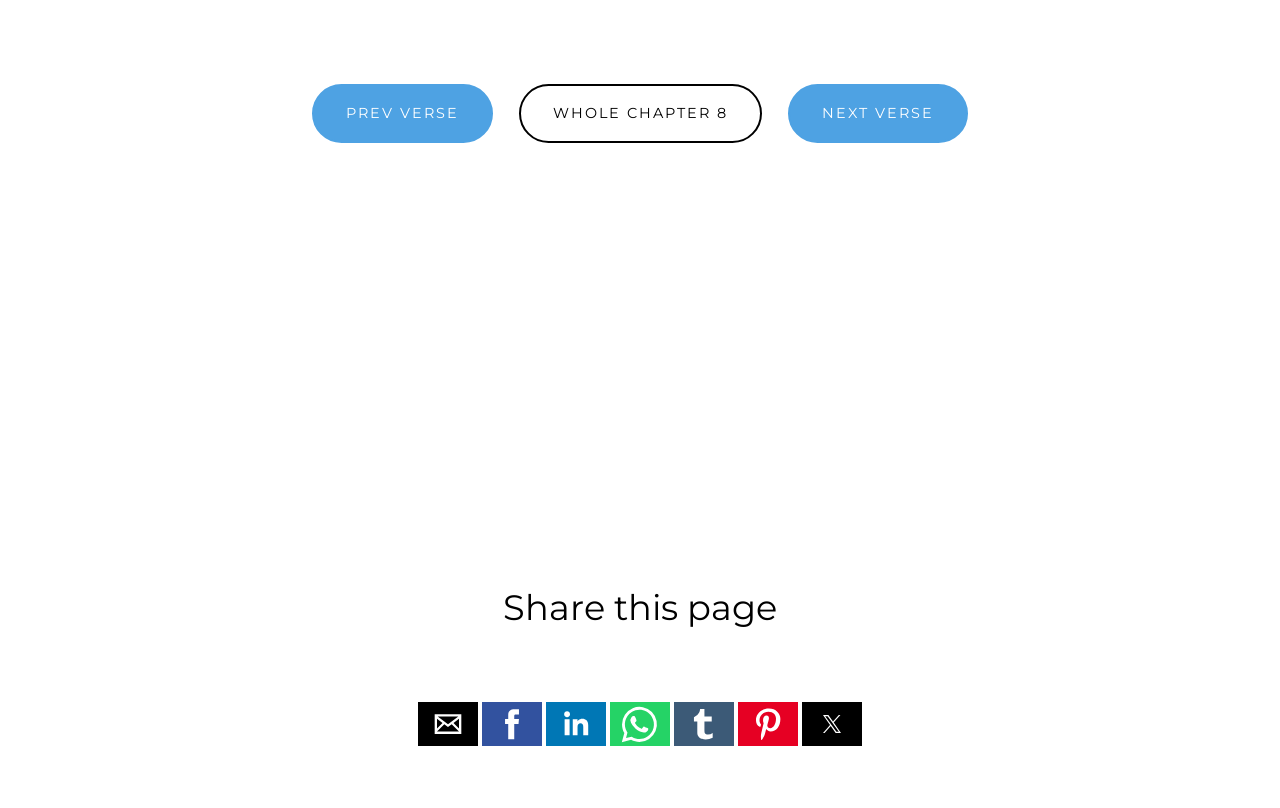Provide a thorough and detailed response to the question by examining the image: 
How many navigation links are available?

I identified three navigation links on the webpage, which are 'PREV VERSE', 'WHOLE CHAPTER 8', and 'NEXT VERSE'. These links are likely used for navigating through a chapter or verse.